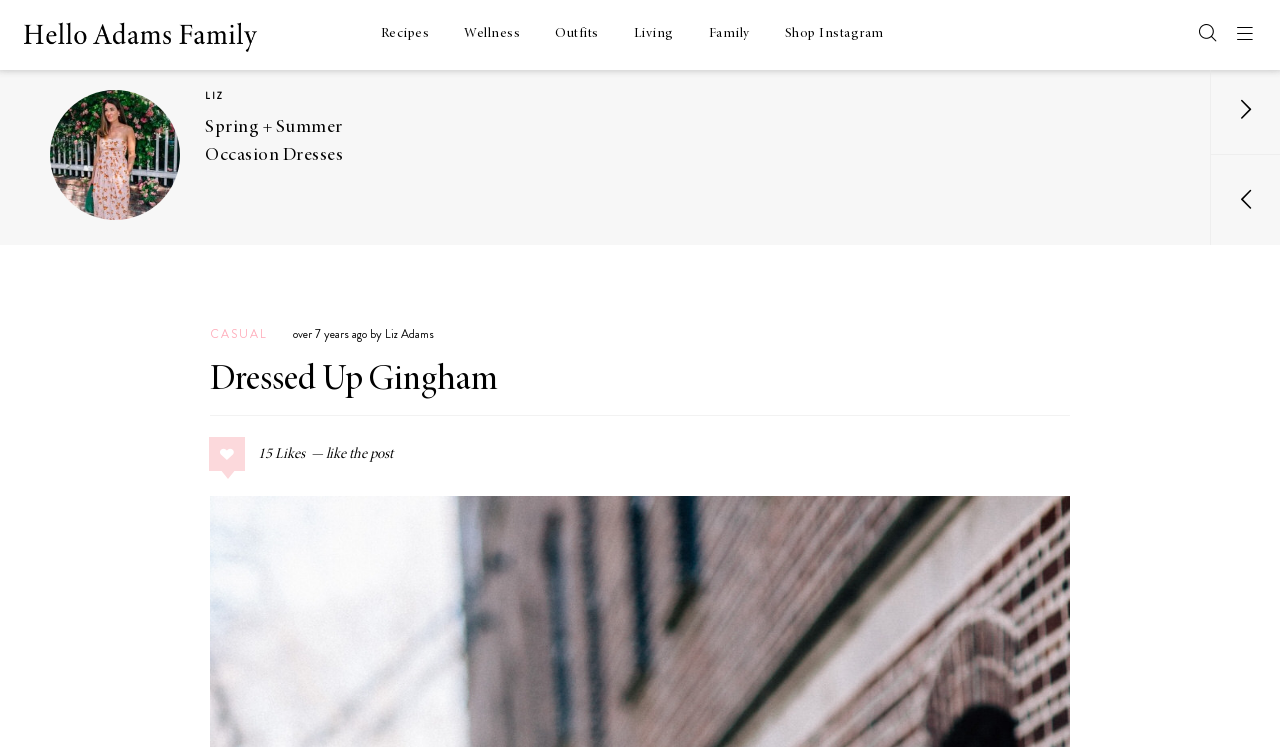Give an in-depth explanation of the webpage layout and content.

The webpage appears to be a personal blog or lifestyle website, with a focus on fashion, wellness, and family. At the top, there is a heading that reads "Hello Adams Family" with an accompanying image. Below this, there is a navigation menu with links to various sections of the website, including "Recipes", "Wellness", "Outfits", "Living", "Family", and "Shop Instagram". 

To the right of the navigation menu, there are two social media icons. The main content of the webpage is divided into several sections, each with a heading and links to related articles or posts. The first section is titled "LIZ" and features a link to "Spring + Summer Occasion Dresses". The second section is titled "RECIPES" and features a link to "Cucumber Jalapeno Tequila Spritz". The third section is titled "ASK LIZ" and features a link to "Coffee with Liz • May 3, 2024". The fourth section is titled "SELF LOVE" and features a link to "A Practice in Parenting".

In the middle of the webpage, there is a large section dedicated to a specific article or post, titled "Dressed Up Gingham Top for Spring - Sequins & Stripes". This section features a heading that reads "CASUAL over 7 years ago by Liz Adams" and a link to "Dressed Up Gingham". There is also a link to "15Likes" below this section. Overall, the webpage has a clean and organized layout, with clear headings and concise text.